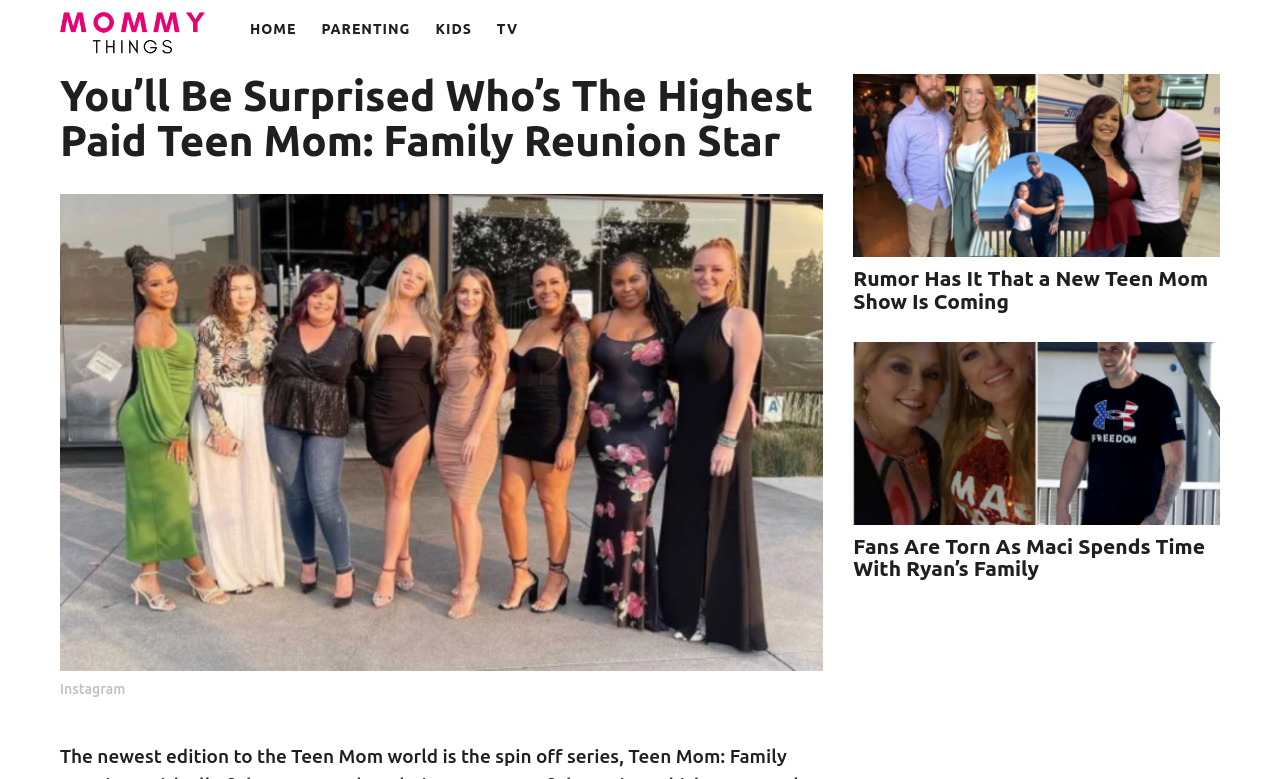Can you specify the bounding box coordinates of the area that needs to be clicked to fulfill the following instruction: "View the image of Maci and Edwards"?

[0.667, 0.439, 0.953, 0.674]